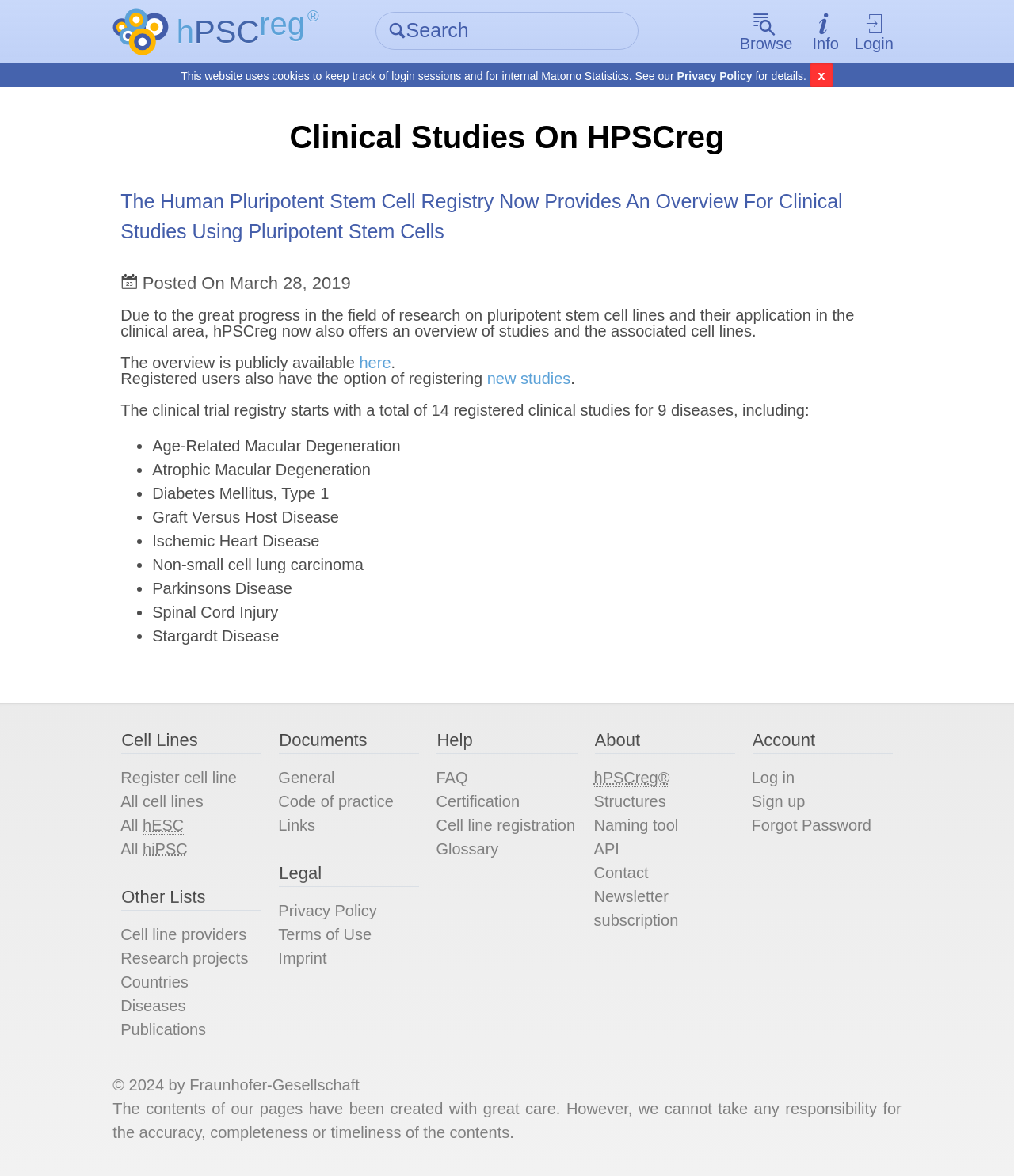Use a single word or phrase to answer the question: What is the name of the registry?

hPSCreg